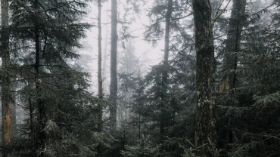Create an exhaustive description of the image.

The image captures a serene yet mysterious forest scene, shrouded in a gentle mist that envelops the tall trees, creating an ethereal atmosphere. The dense foliage, composed of towering conifers, reveals a rich tapestry of green hues that contrasts with the grayish mist, amplifying the depth and texture of the landscape. Soft light filters through the branches, enhancing the mystical feel of the setting, suggesting an otherworldly environment. This image evokes a sense of tranquility and adventure, inviting viewers to imagine the secrets the woods may hold and the stories waiting to be uncovered within this enchanting realm of nature.